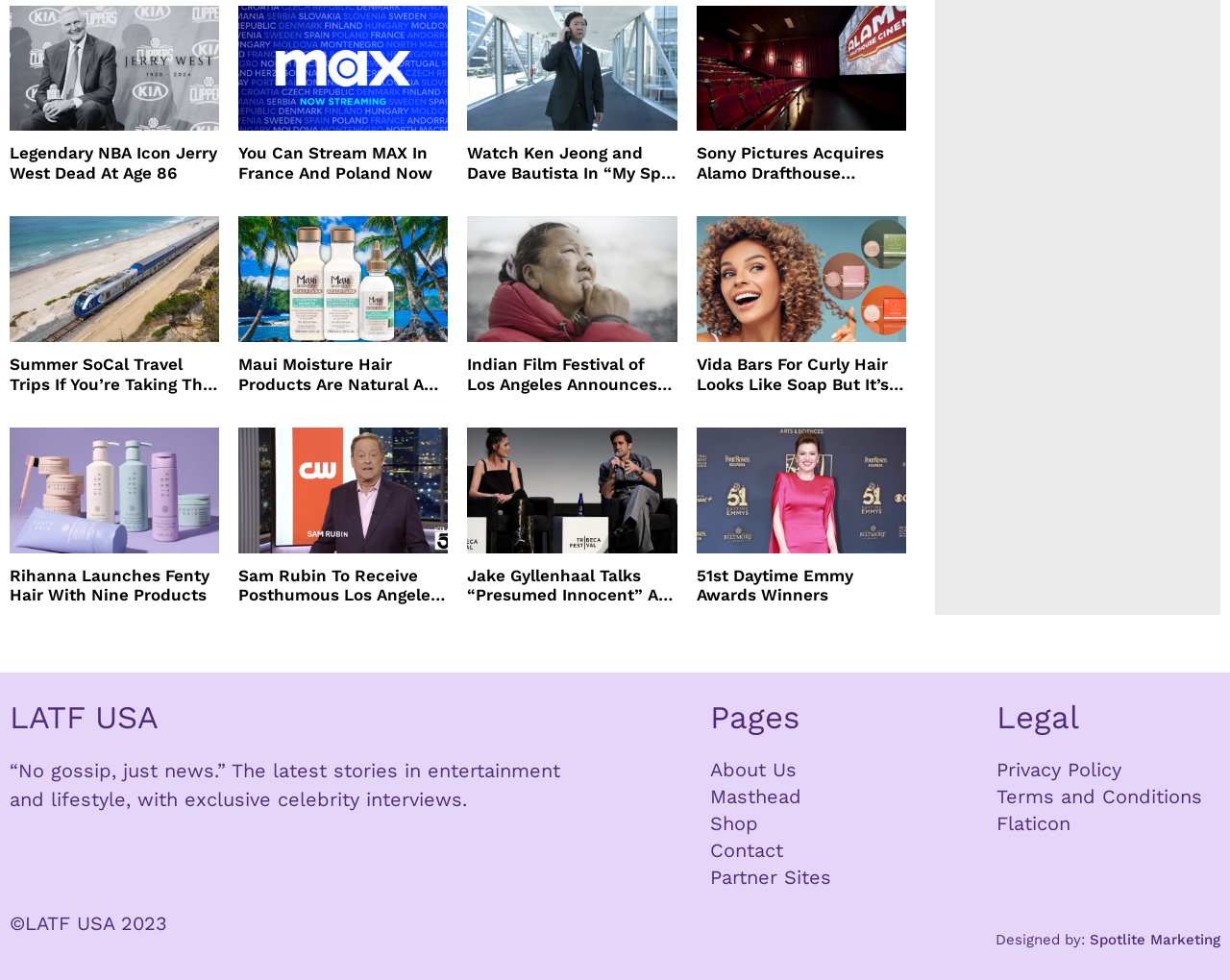What is the name of the TV network mentioned on the webpage?
Answer the question with as much detail as you can, using the image as a reference.

I found an article with an image description 'Kelly Clarkson on the red carpet for THE 51ST ANNUAL DAYTIME EMMY AWARDS, airing live on Friday, June 7 (8:00-10:00 PM, ET/PT) on the CBS Television Network...', which suggests that the TV network mentioned on the webpage is CBS.